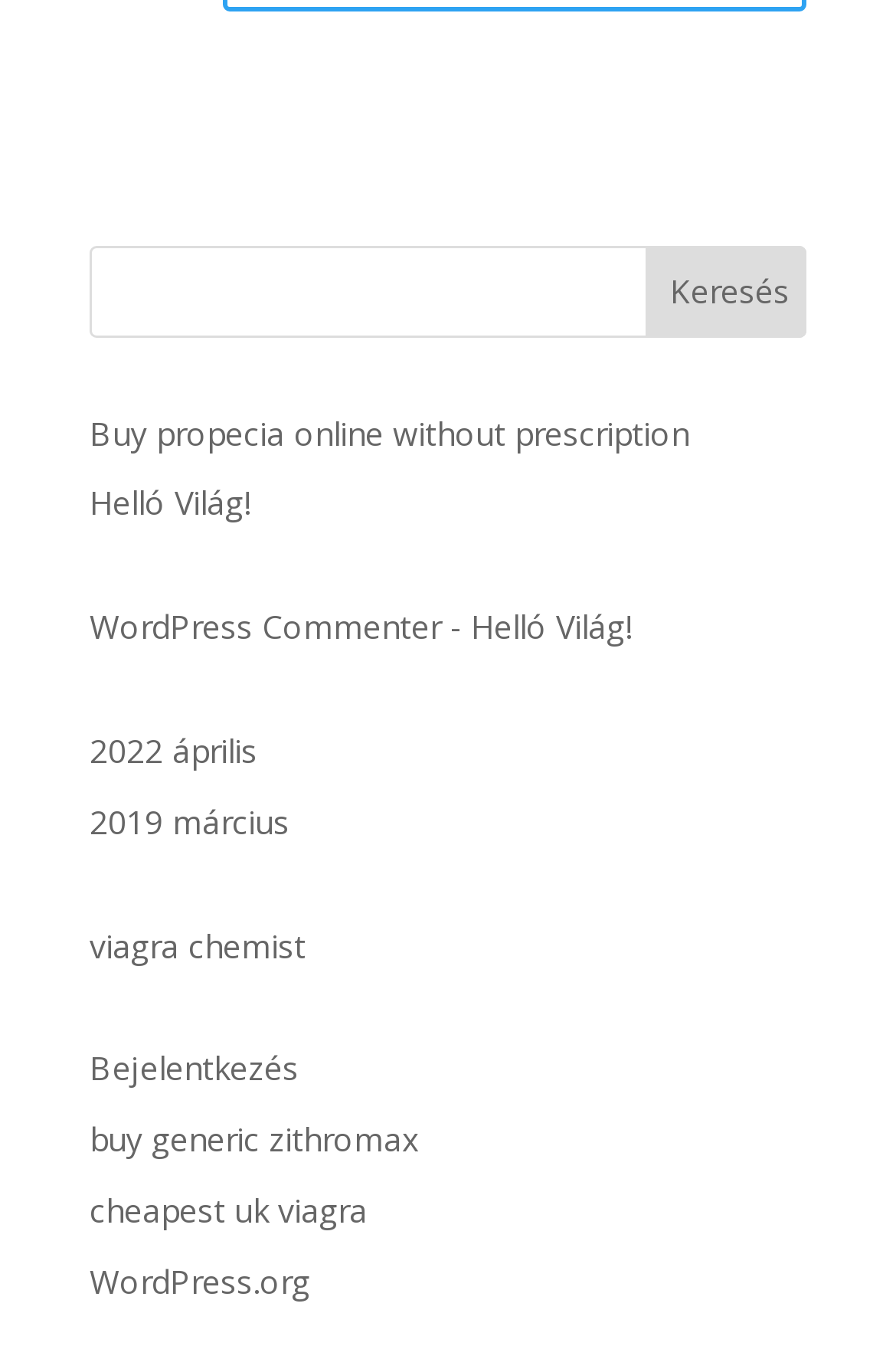Identify the bounding box coordinates of the region that should be clicked to execute the following instruction: "visit the Helló Világ! page".

[0.1, 0.354, 0.279, 0.386]